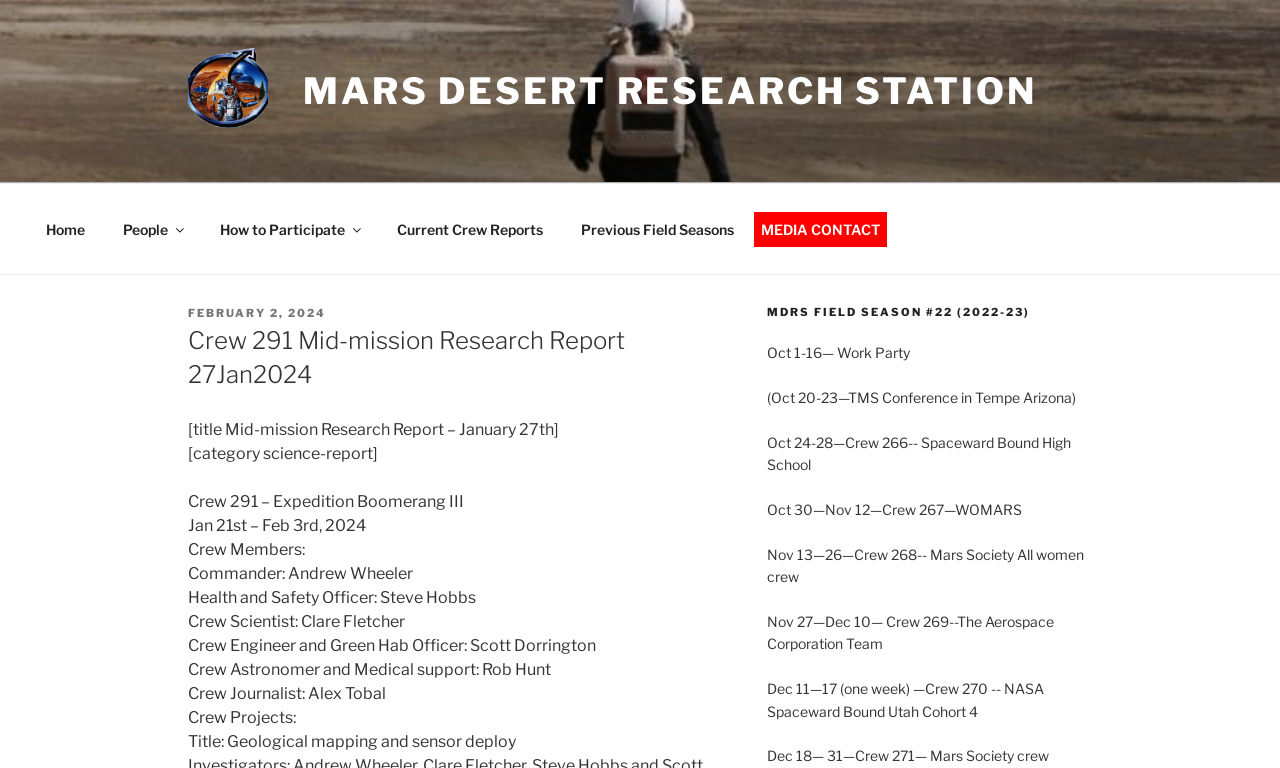Please identify the bounding box coordinates of the area that needs to be clicked to fulfill the following instruction: "view all categories."

None